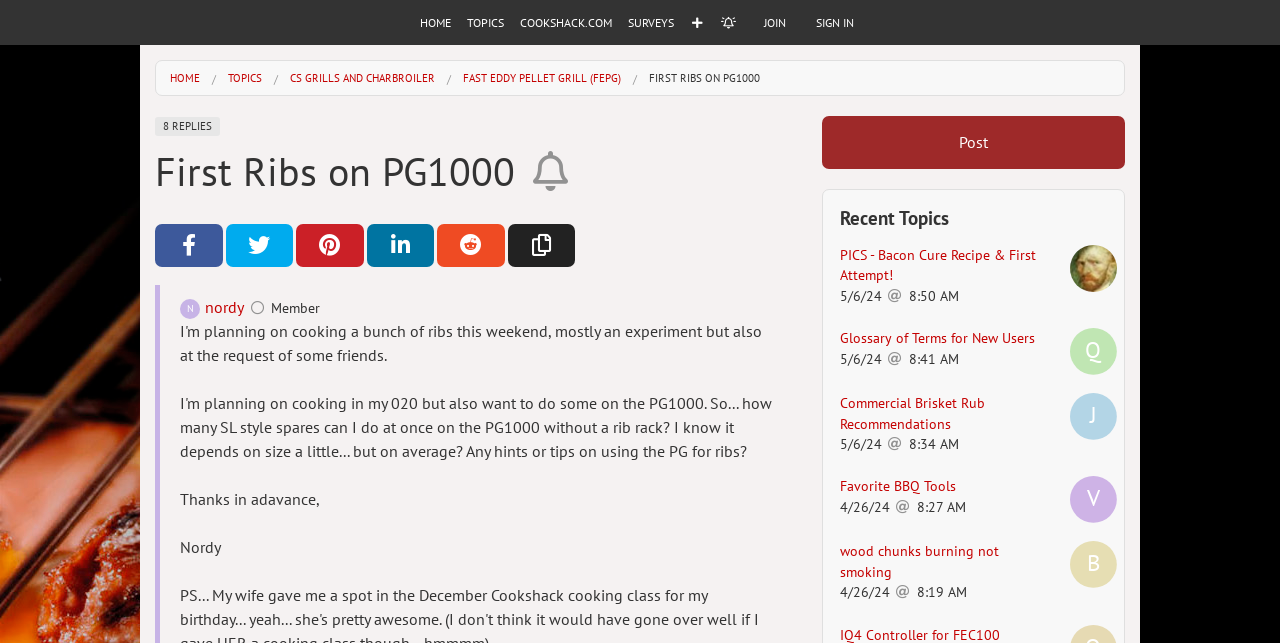Provide a thorough and detailed response to the question by examining the image: 
What social media platforms can you share this topic on?

The social media platforms that you can share this topic on can be found at the bottom of the webpage, where there are buttons for sharing on Facebook, Twitter, Pinterest, LinkedIn, and Reddit.